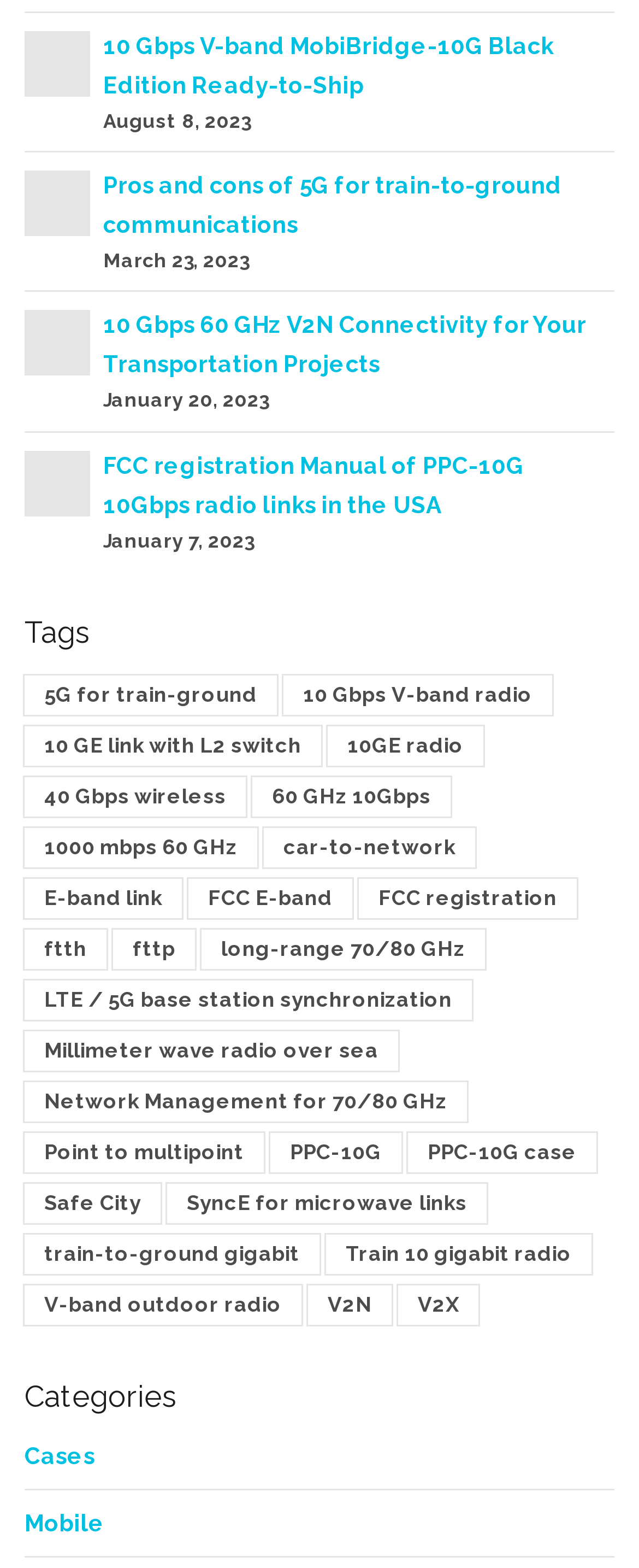What is the topic of the article with the most recent date?
Look at the image and respond with a one-word or short phrase answer.

Tipping point for railroad companies